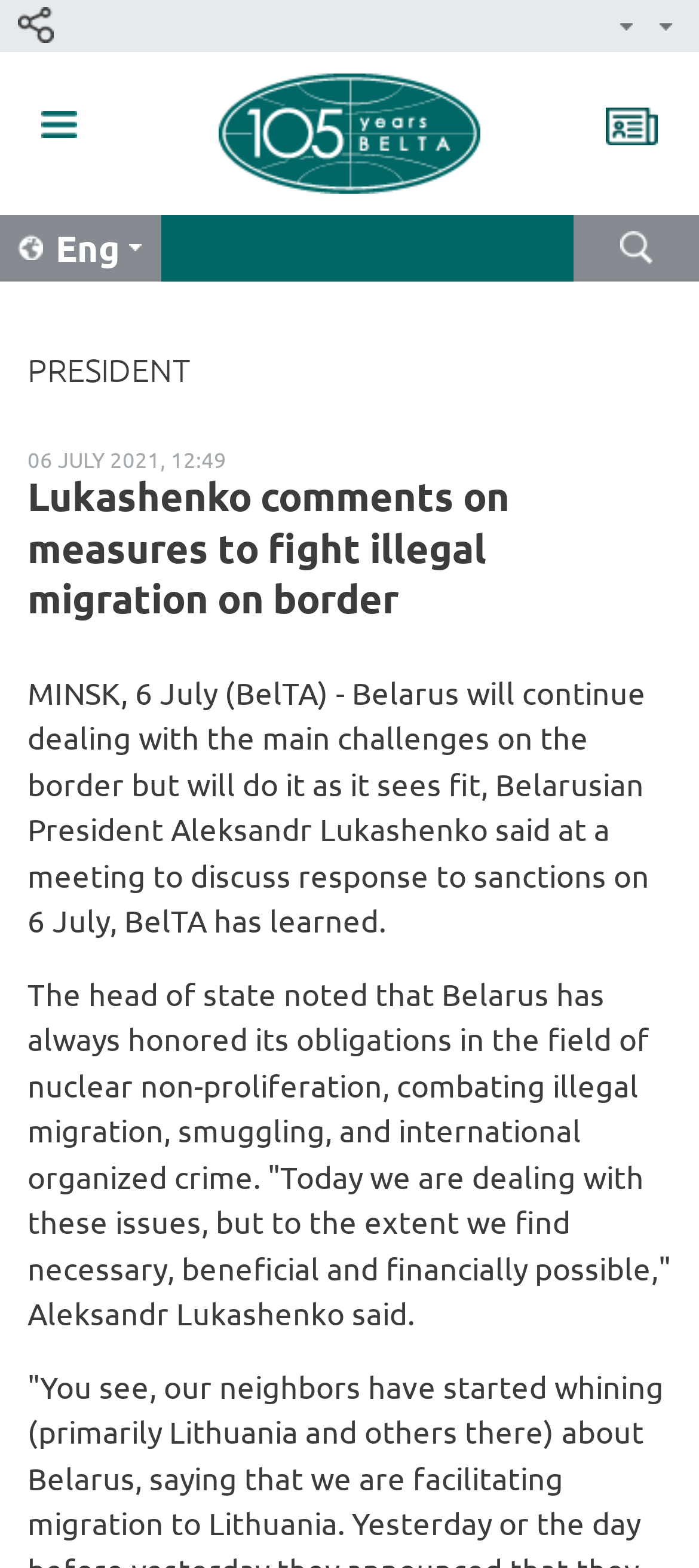Determine the bounding box coordinates of the target area to click to execute the following instruction: "Switch to English language."

[0.079, 0.143, 0.172, 0.173]